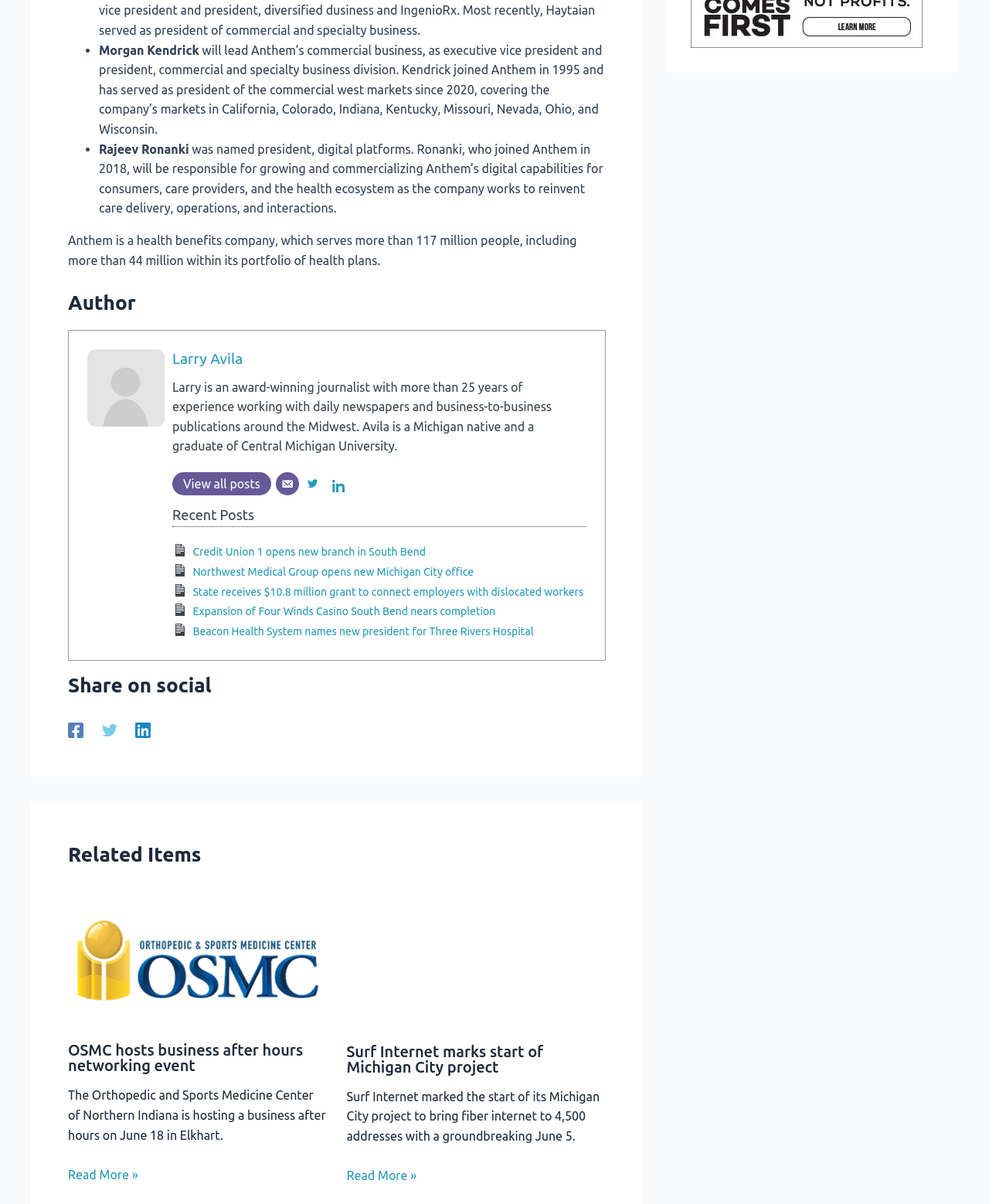Provide a short answer using a single word or phrase for the following question: 
What is the name of the new branch opened by Credit Union 1?

South Bend